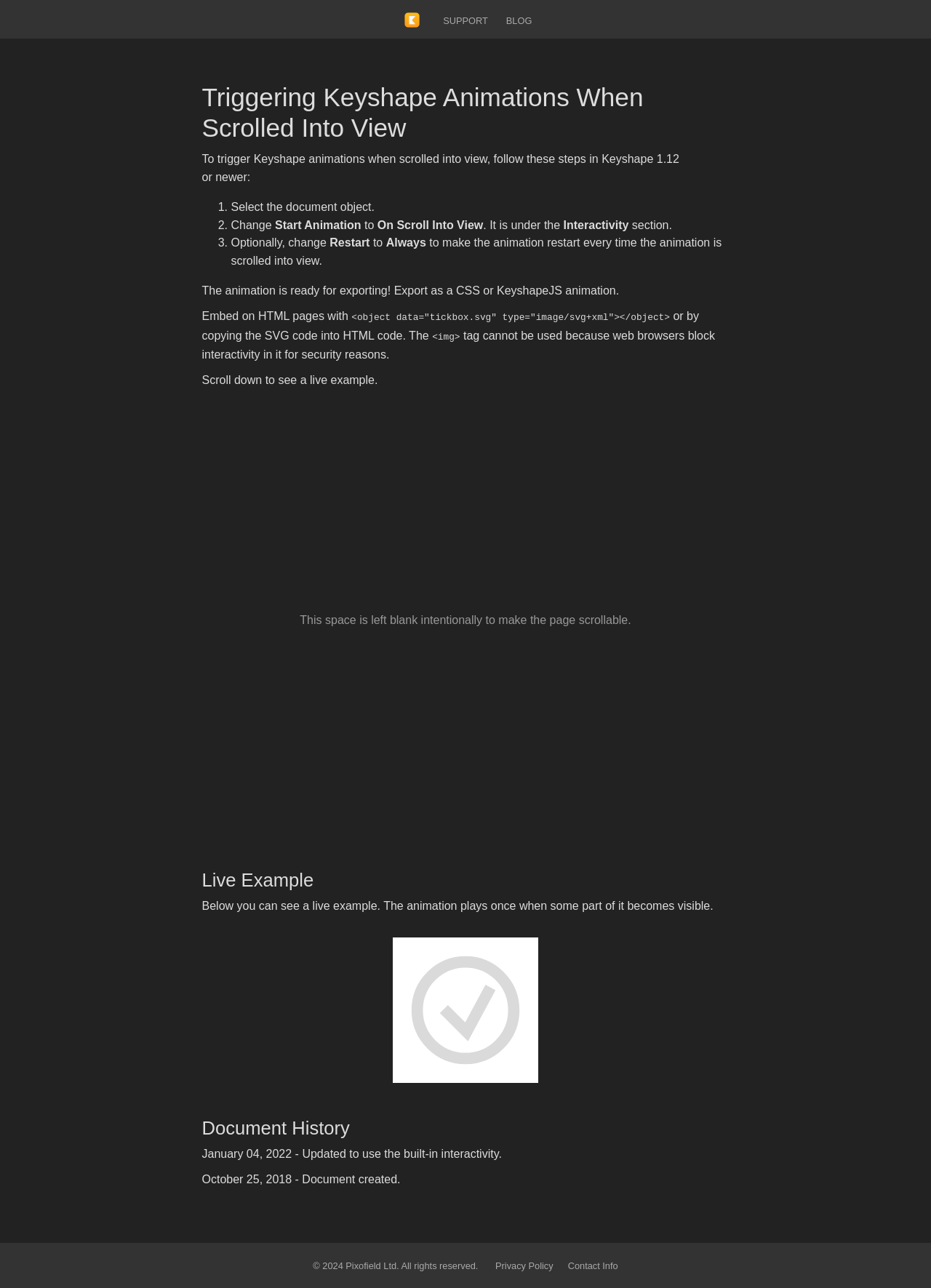What is the purpose of changing 'Start Animation' to 'On Scroll Into View'?
Based on the image content, provide your answer in one word or a short phrase.

To make the animation start when scrolled into view